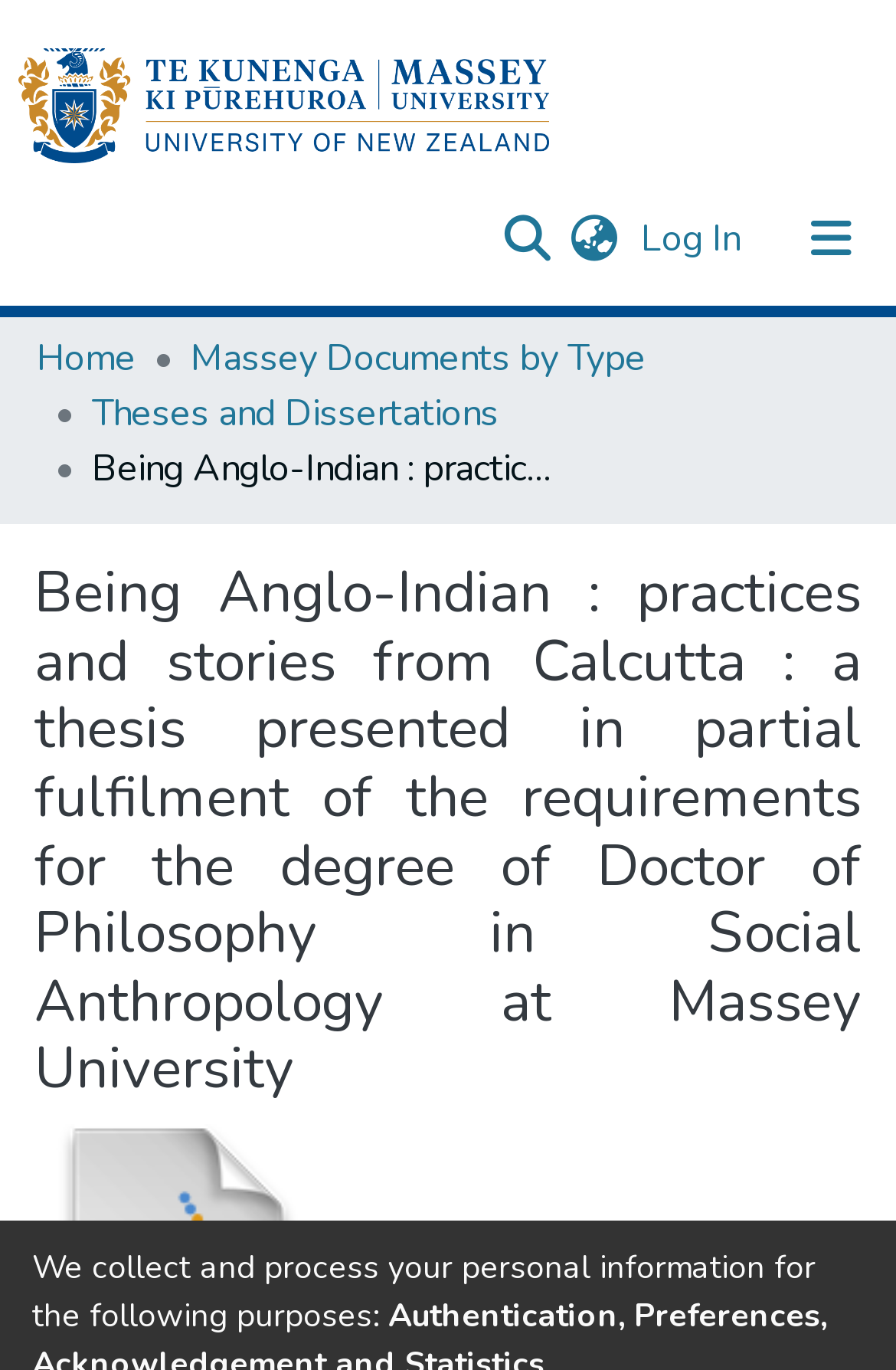Please determine the bounding box coordinates for the element with the description: "Communities & Collections".

[0.264, 0.29, 0.736, 0.357]